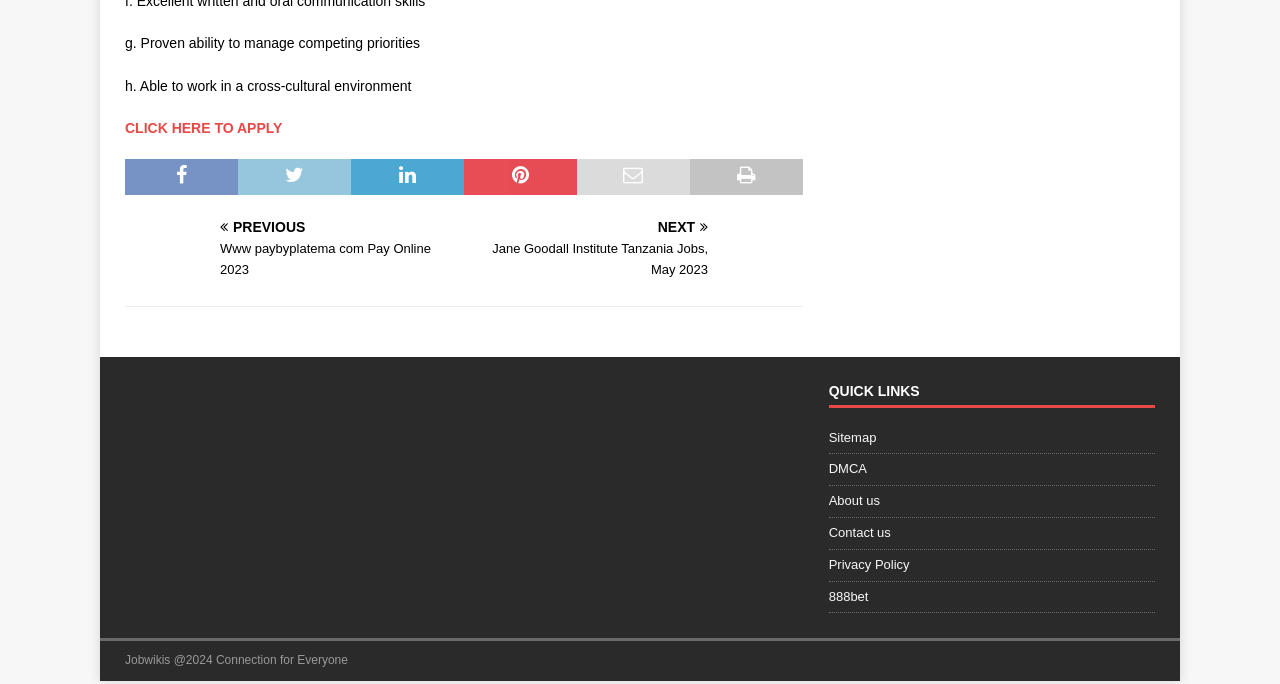Identify the bounding box coordinates of the section that should be clicked to achieve the task described: "Visit PayByPlate MA 2024".

[0.098, 0.322, 0.356, 0.41]